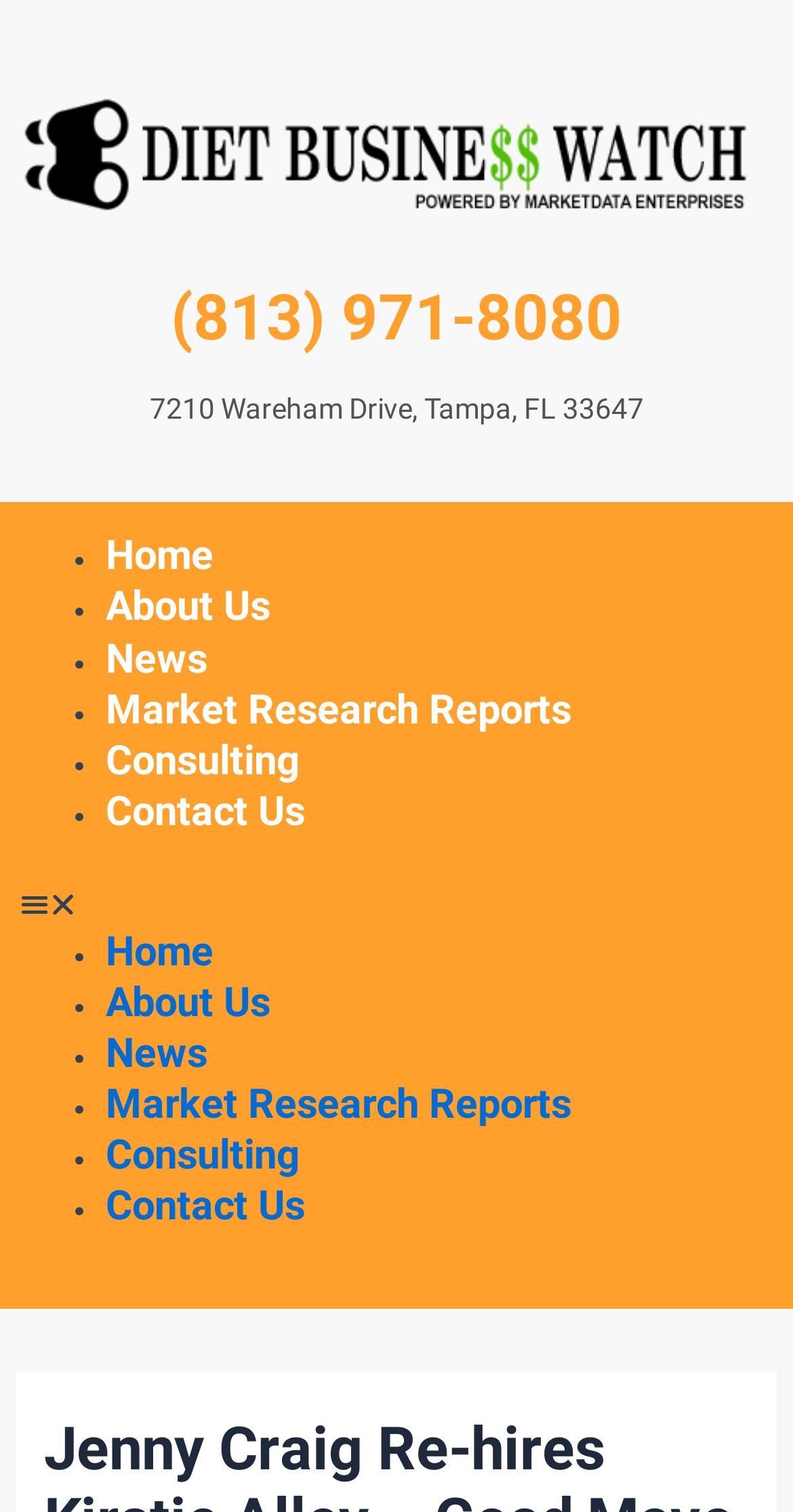Identify and provide the main heading of the webpage.

Jenny Craig Re-hires Kirstie Alley – Good Move or Gamble?